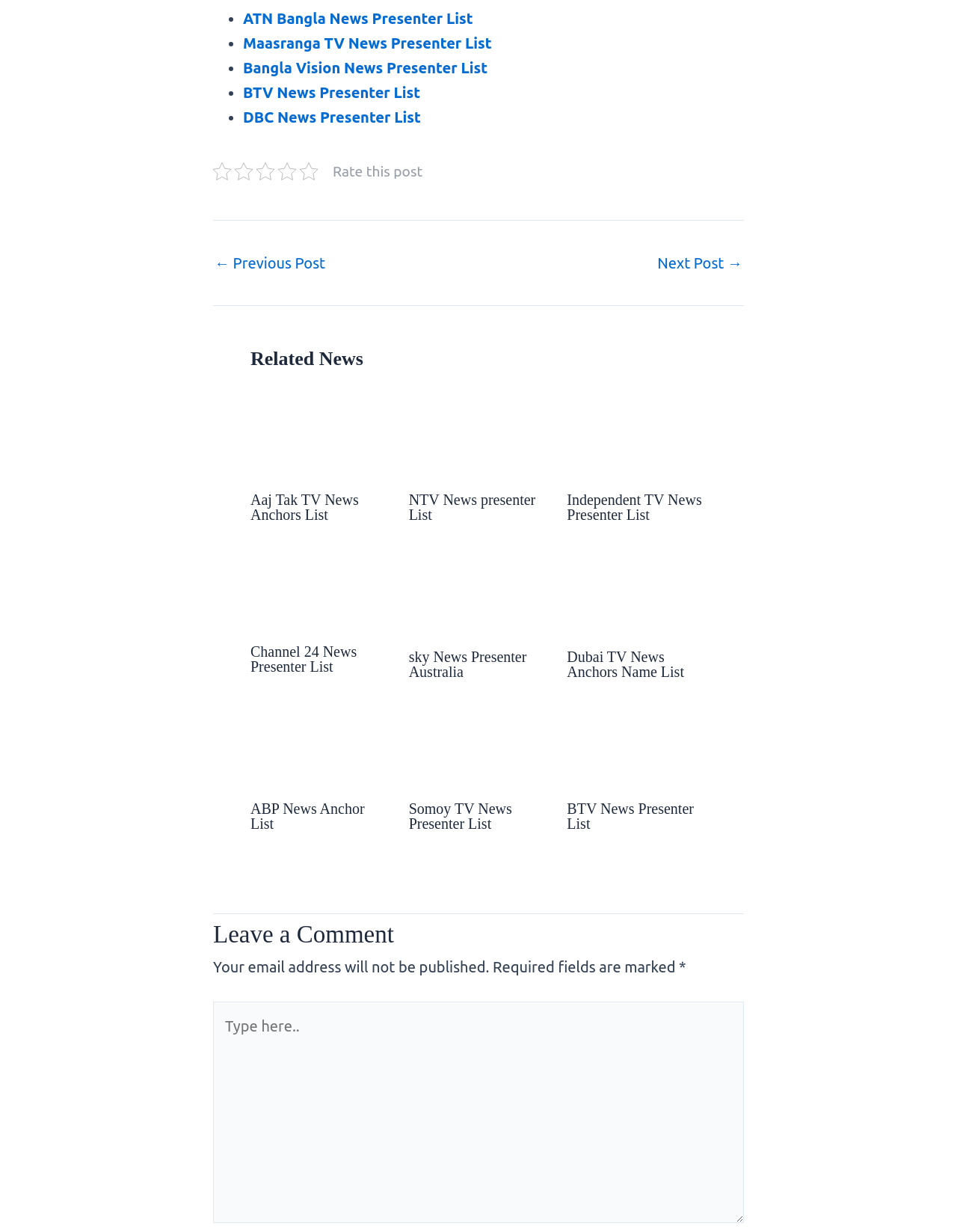Please look at the image and answer the question with a detailed explanation: How many news anchors are listed on the webpage?

By counting the number of article elements on the webpage, I can see that there are 8 news anchors listed, each with a link to read more about them.